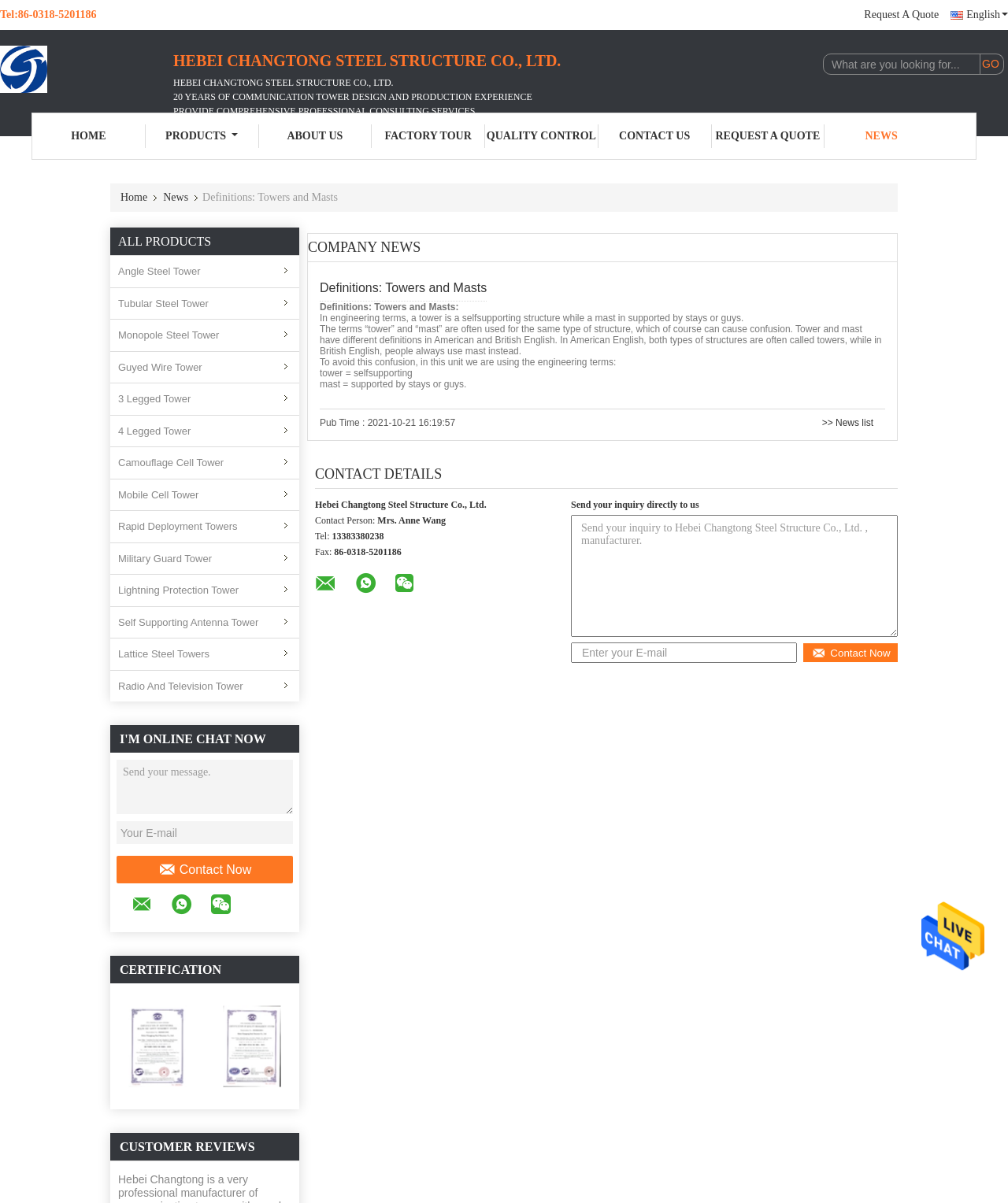What is the text of the webpage's headline?

Definitions: Towers and Masts